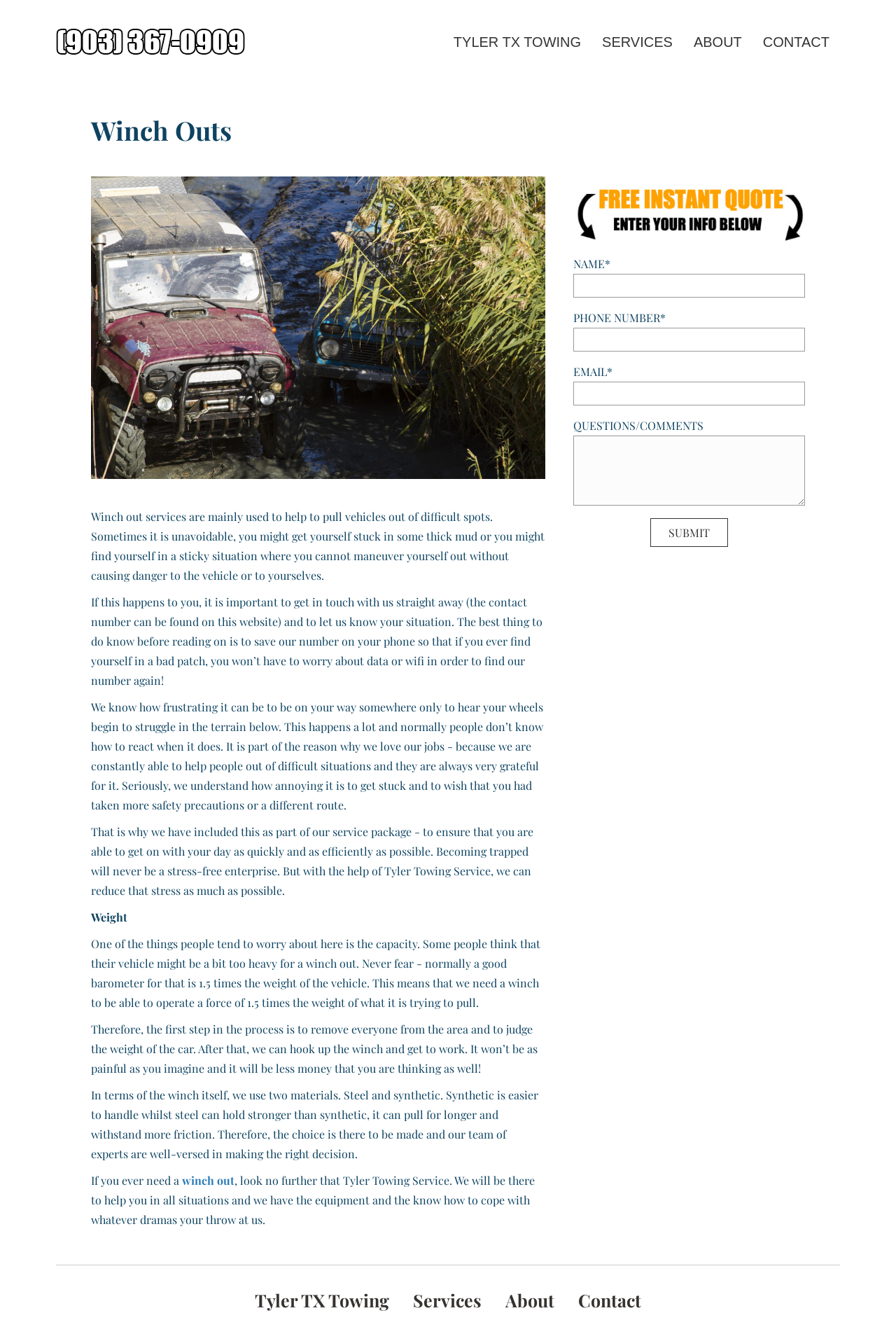Provide the bounding box coordinates of the HTML element this sentence describes: "winch out". The bounding box coordinates consist of four float numbers between 0 and 1, i.e., [left, top, right, bottom].

[0.203, 0.875, 0.262, 0.886]